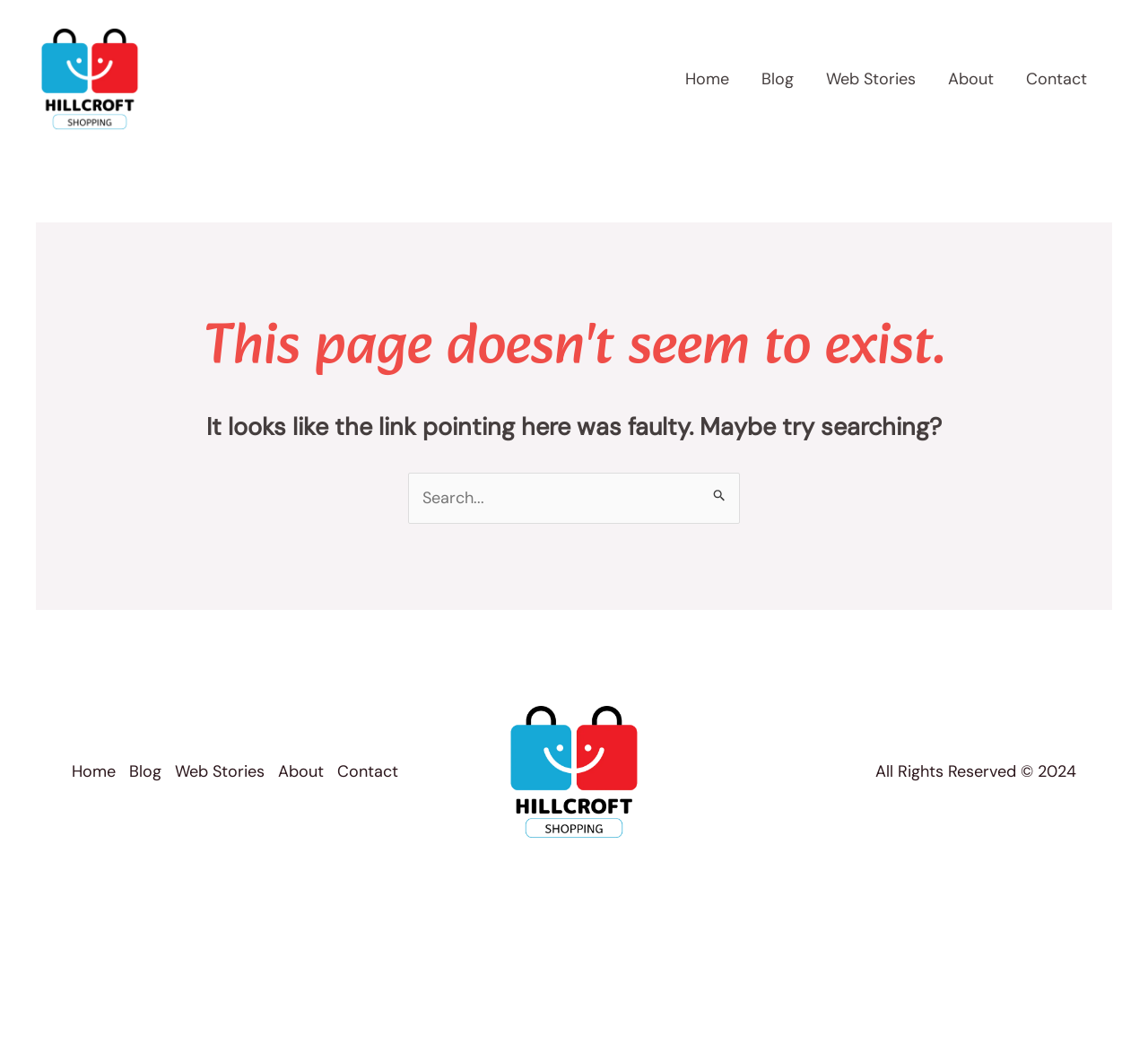Please identify the bounding box coordinates of the area that needs to be clicked to follow this instruction: "Click the CANDIDATES link".

None